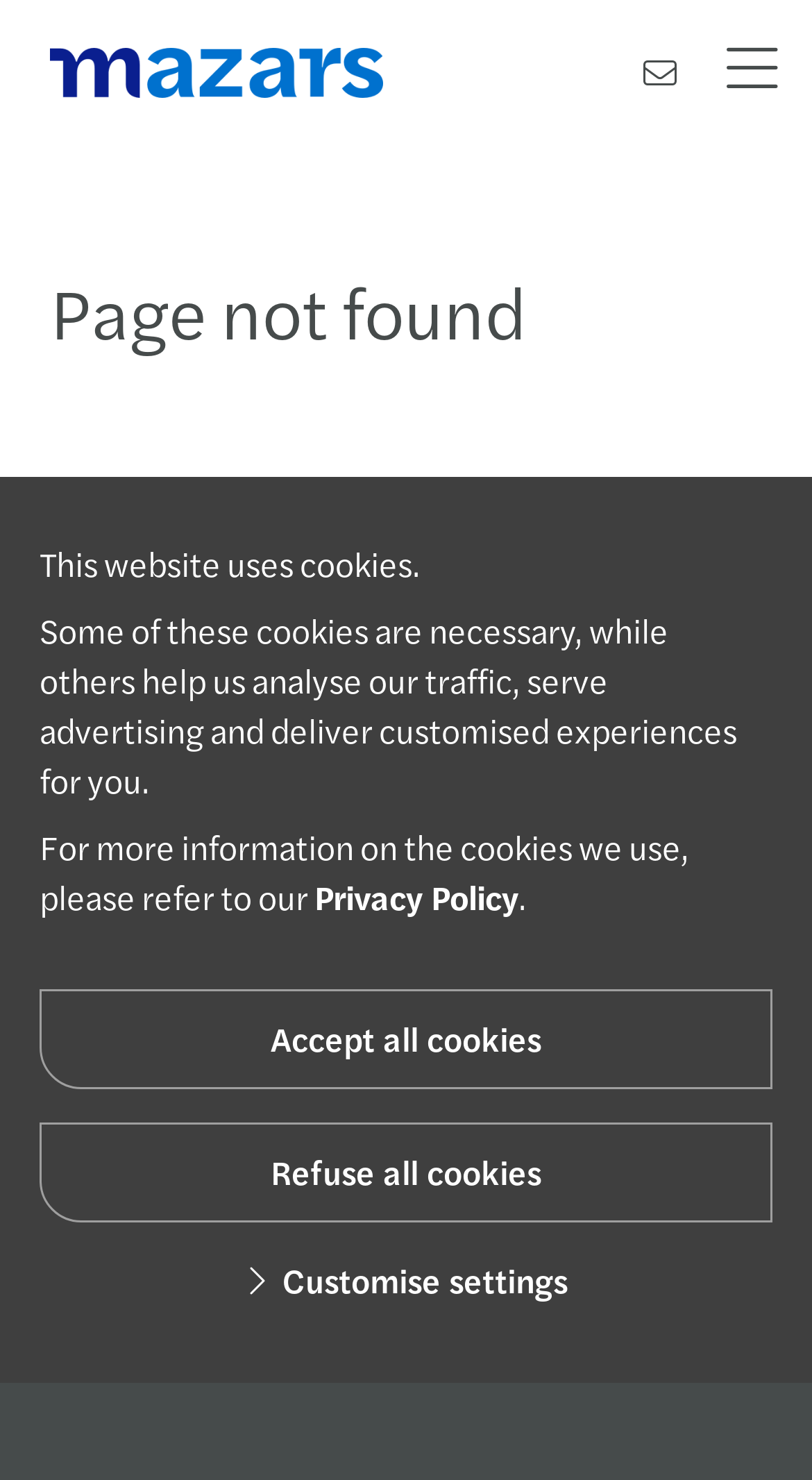Please give a one-word or short phrase response to the following question: 
What is the logo of the website?

Mazars logo